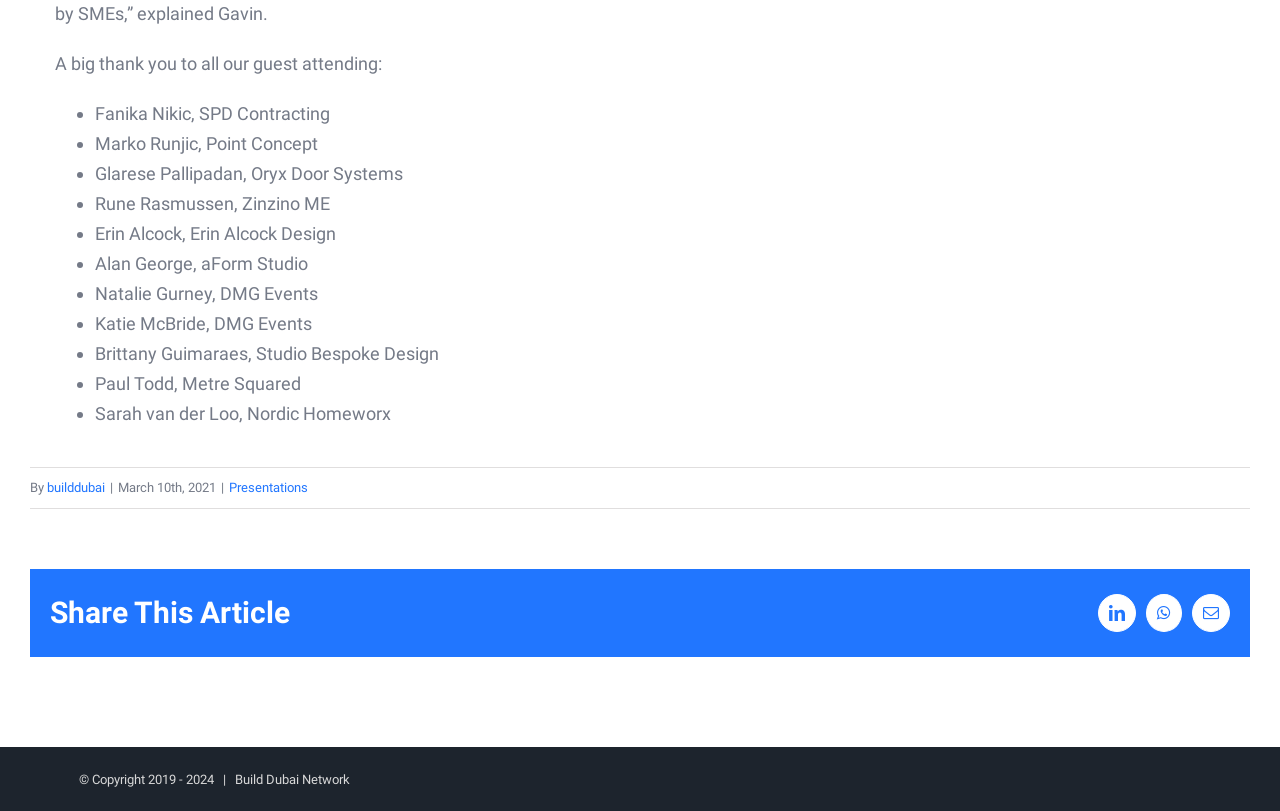What social media platforms are available for sharing this article?
Refer to the image and provide a thorough answer to the question.

The webpage has a 'Share This Article' section with three social media platform icons: LinkedIn, WhatsApp, and Email, indicating that users can share the article on these platforms.